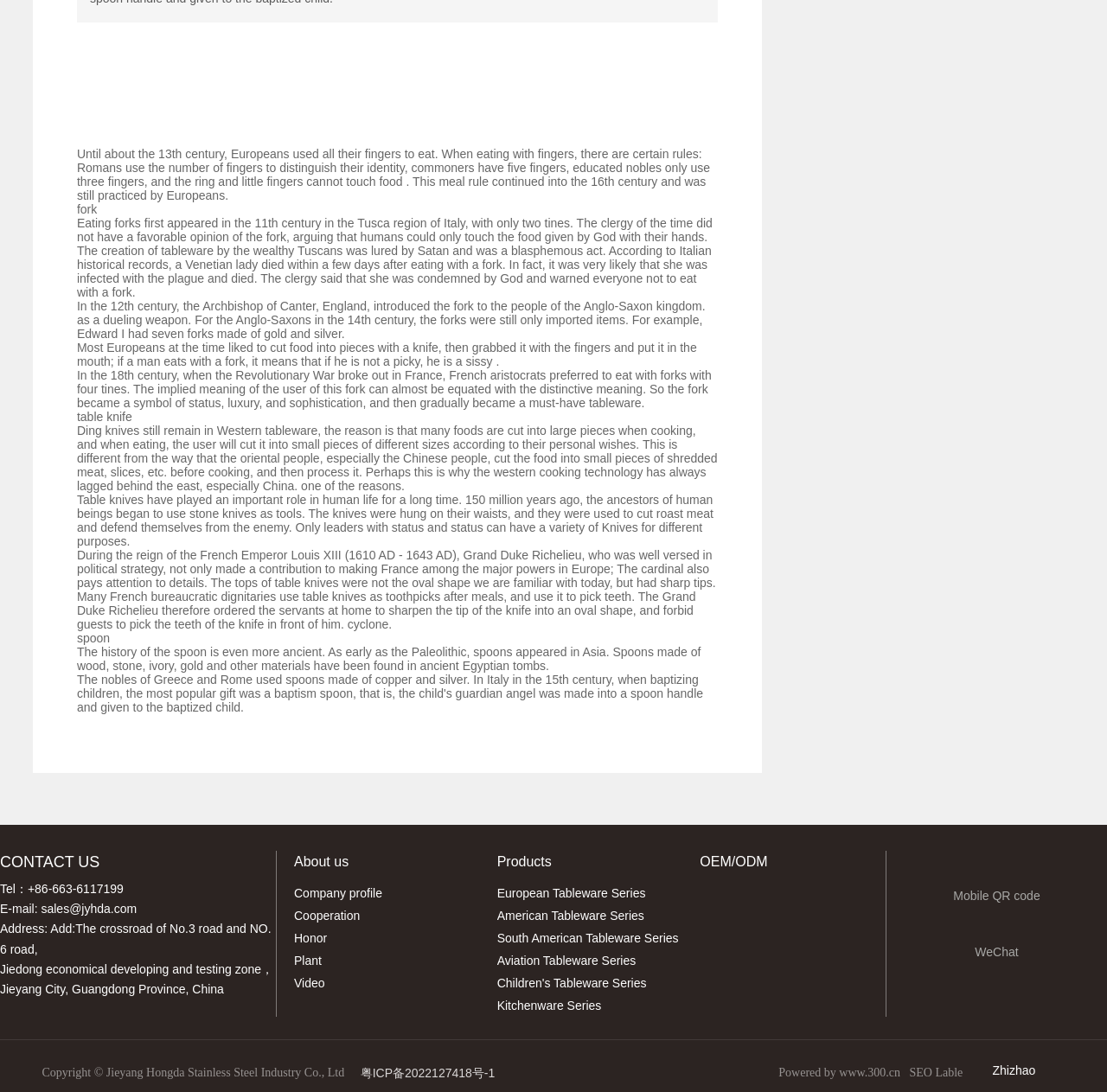Please give a succinct answer to the question in one word or phrase:
What is the company's name?

Jieyang Hongda Stainless Steel Industry Co., Ltd